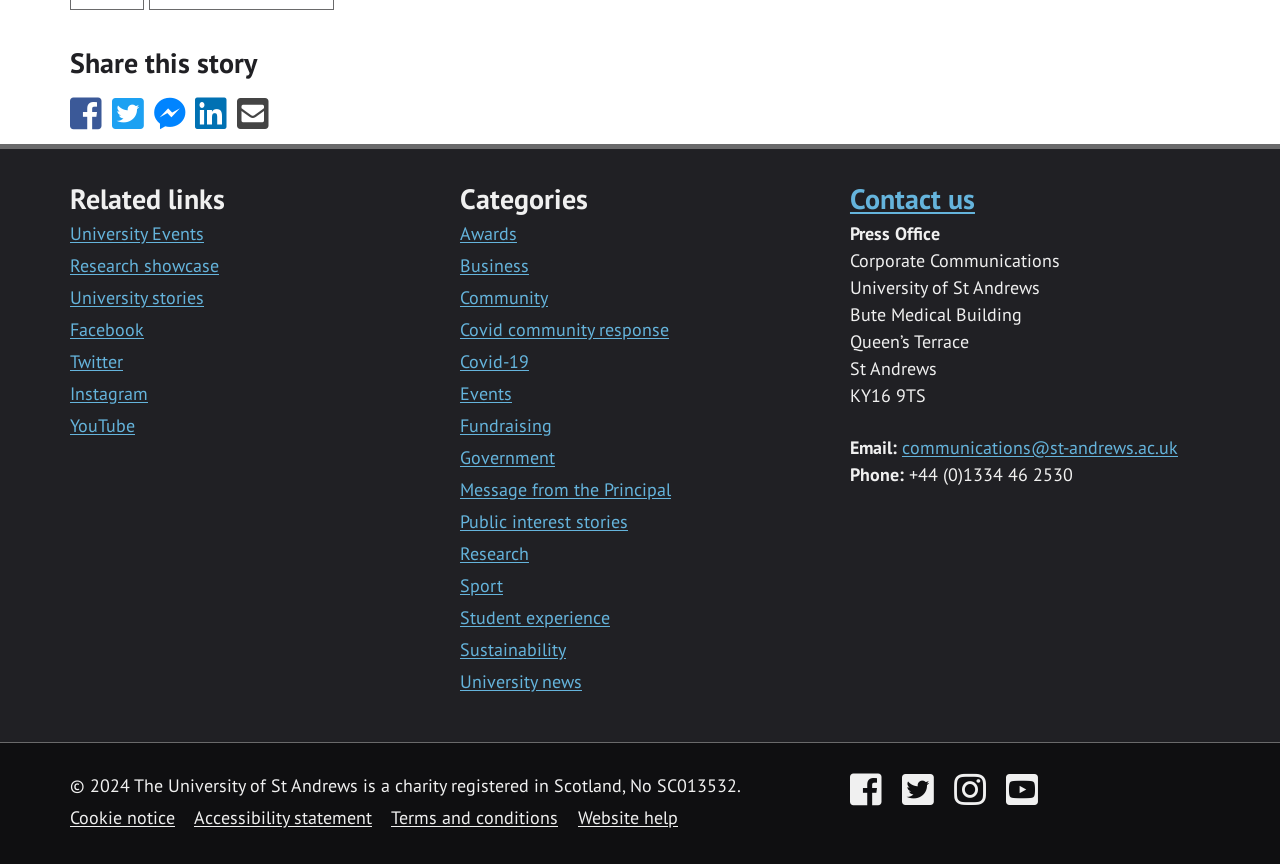What are the categories listed on the webpage?
Using the visual information, reply with a single word or short phrase.

Awards, Business, Community, etc.